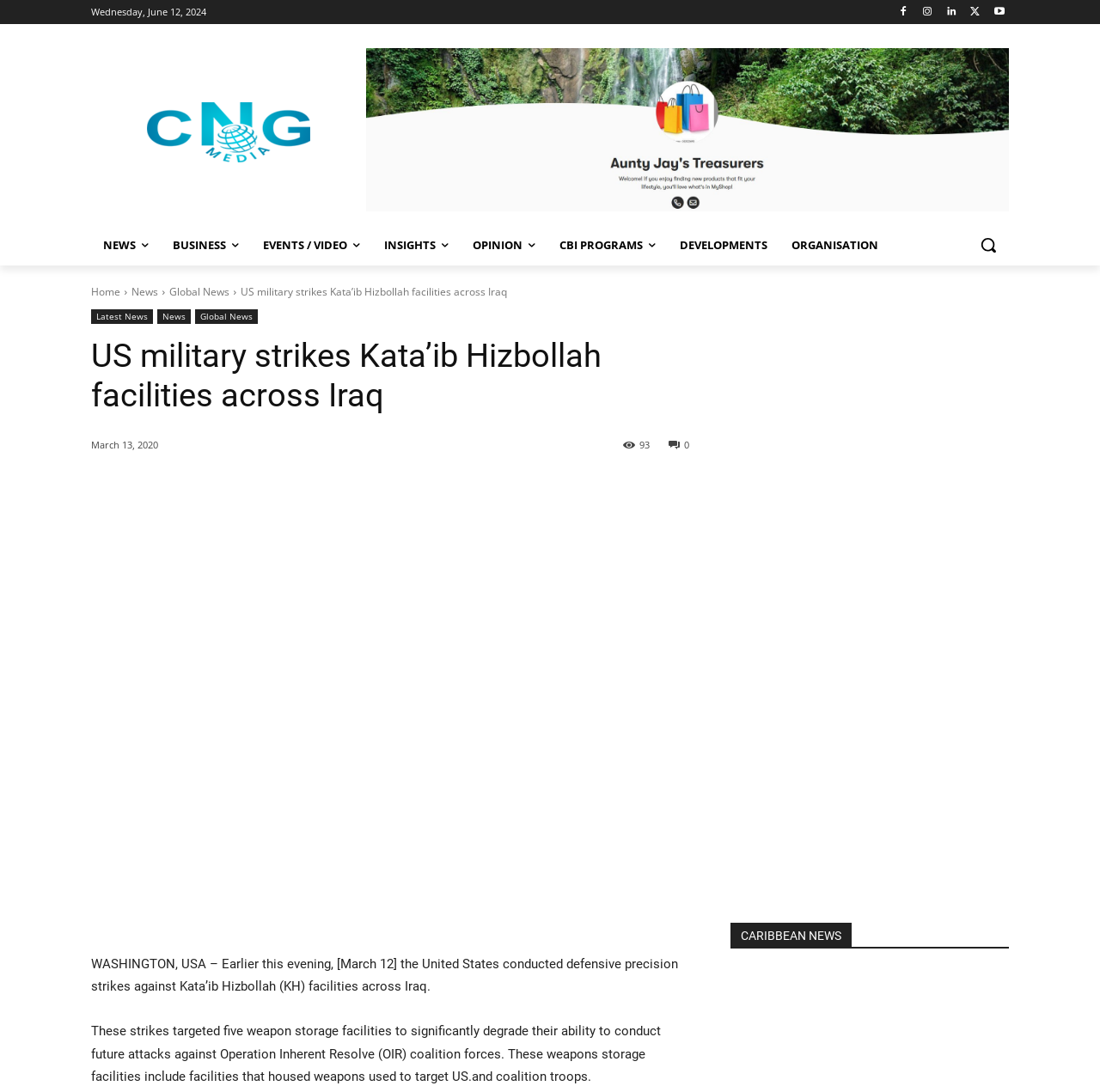Could you specify the bounding box coordinates for the clickable section to complete the following instruction: "Go to the home page"?

[0.083, 0.26, 0.109, 0.274]